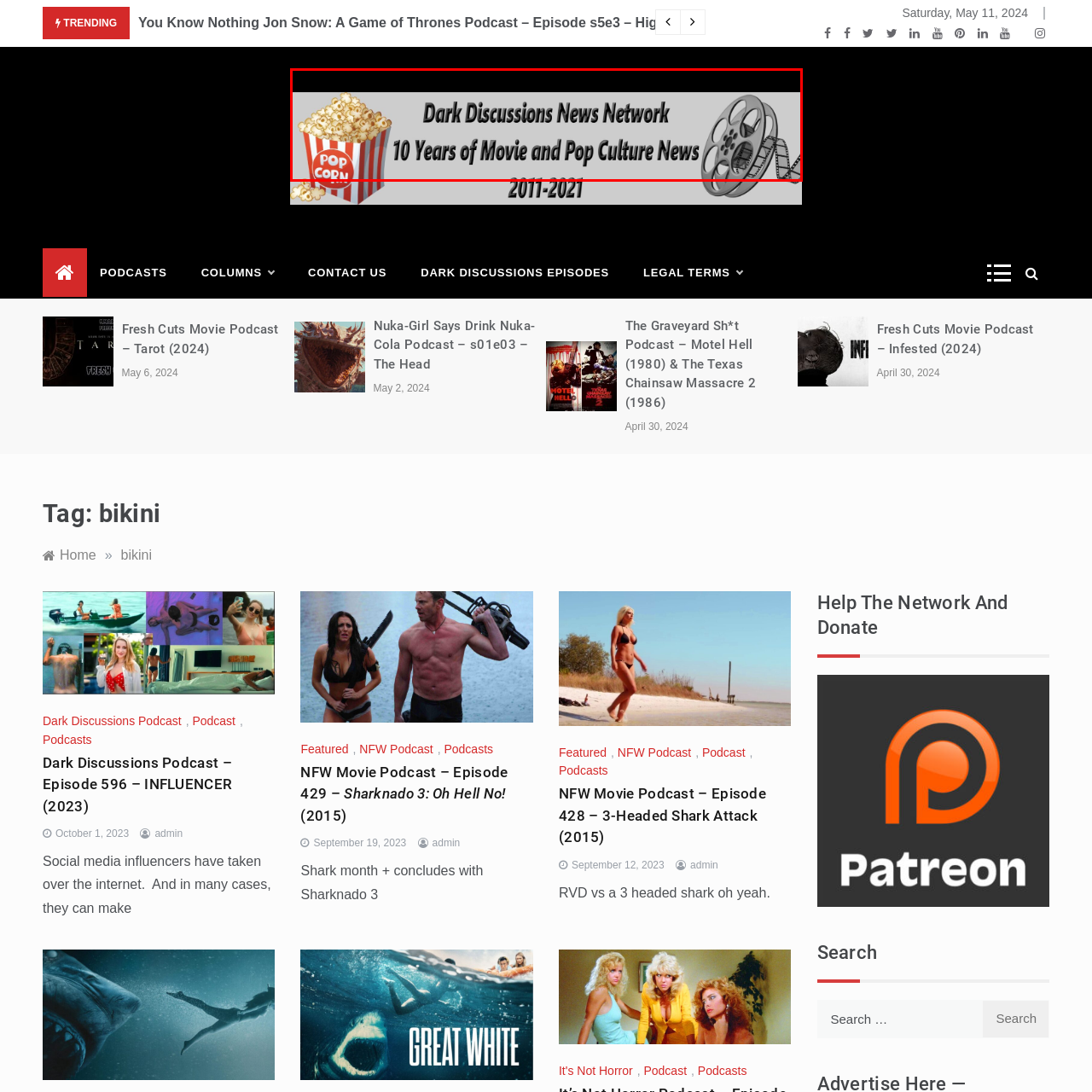Inspect the image contained by the red bounding box and answer the question with a single word or phrase:
What kind of audience is the network aimed at?

Diverse audience of pop culture enthusiasts